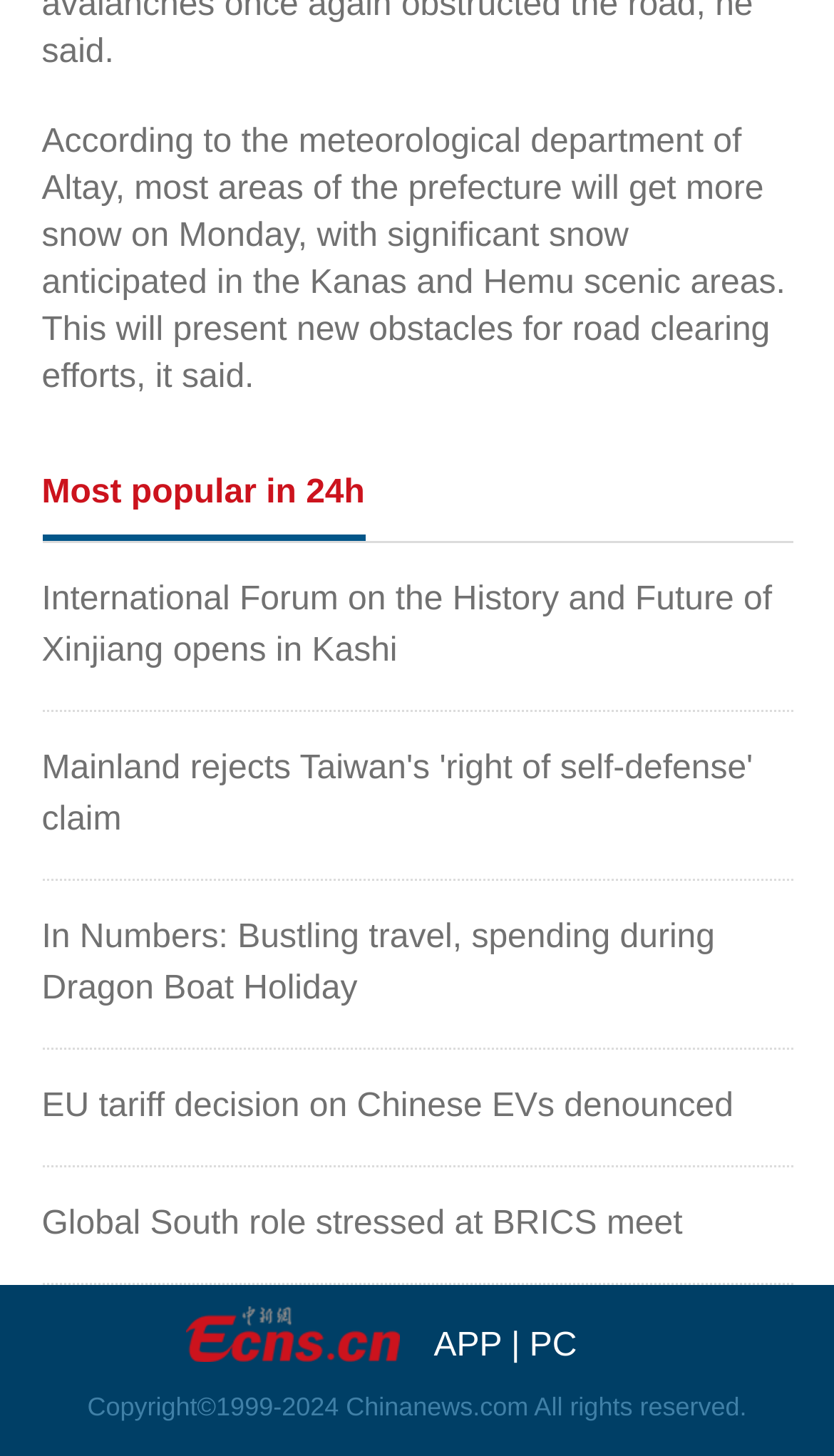Based on the image, provide a detailed response to the question:
What is the weather forecast for Altay prefecture on Monday?

According to the StaticText element with bounding box coordinates [0.05, 0.085, 0.942, 0.272], the meteorological department of Altay predicts that most areas of the prefecture will get more snow on Monday.